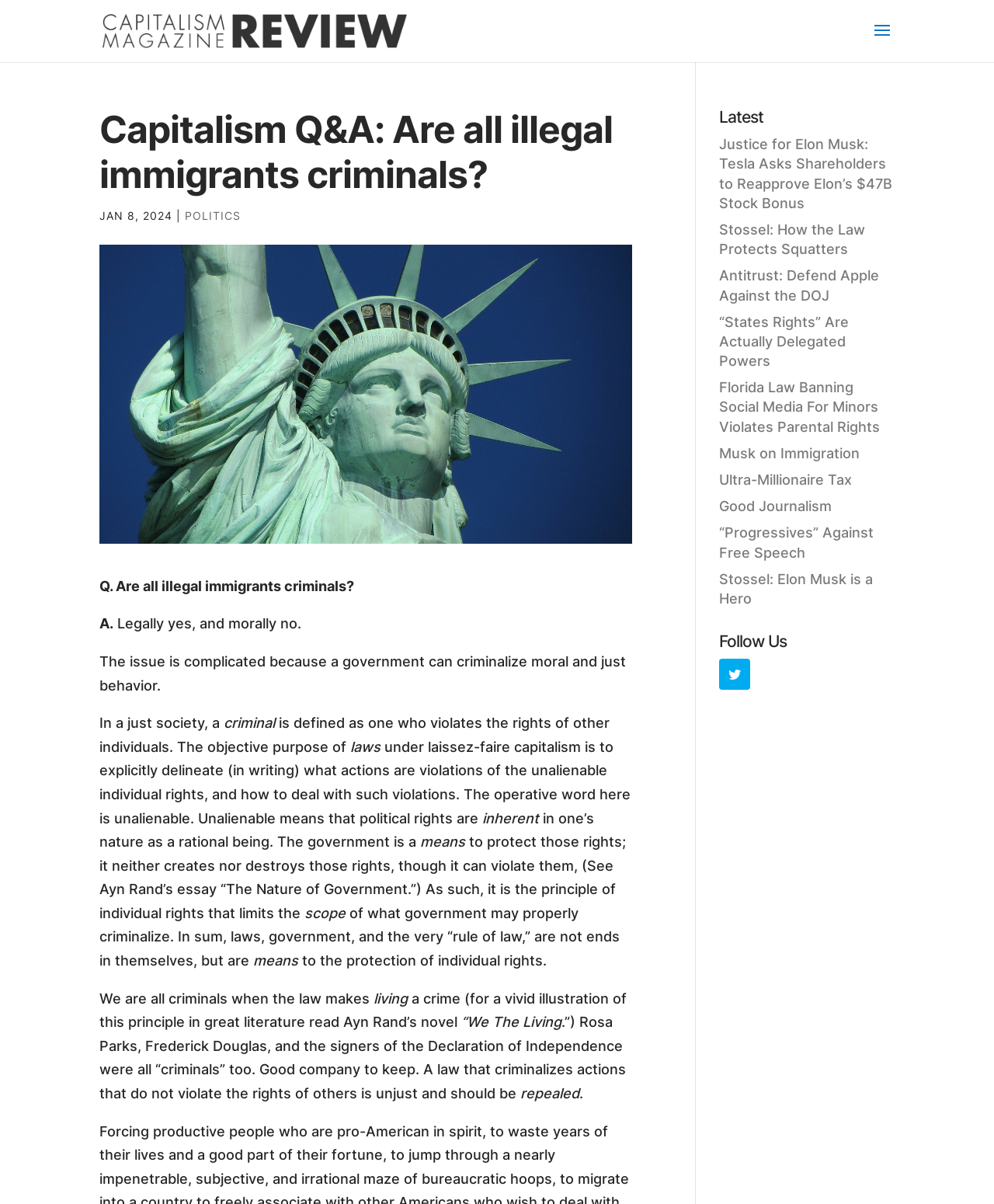Please identify the primary heading on the webpage and return its text.

Capitalism Q&A: Are all illegal immigrants criminals?